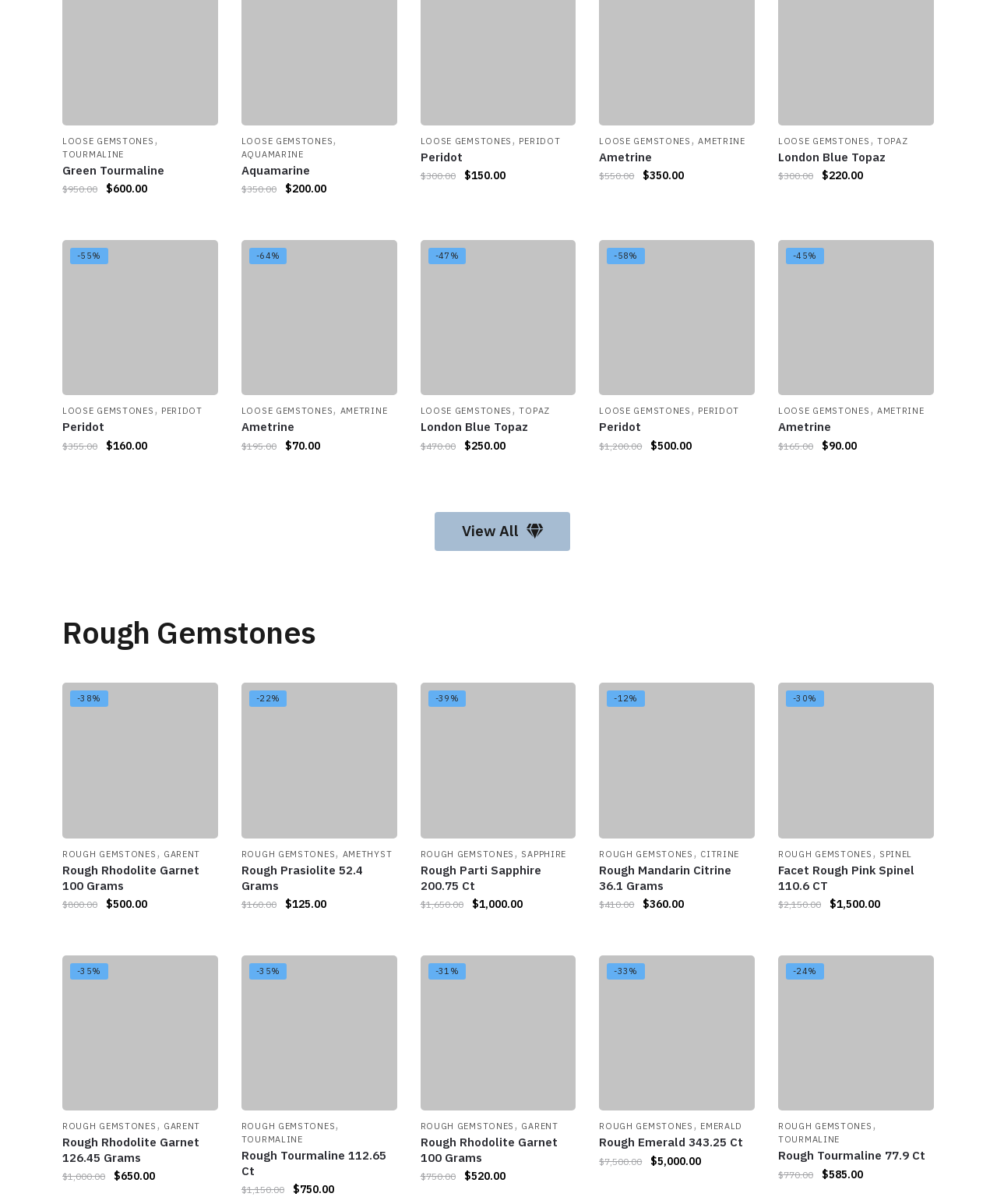Identify the bounding box coordinates for the element you need to click to achieve the following task: "Click on 'Add “Aquamarine” to your cart'". The coordinates must be four float values ranging from 0 to 1, formatted as [left, top, right, bottom].

[0.242, 0.162, 0.398, 0.188]